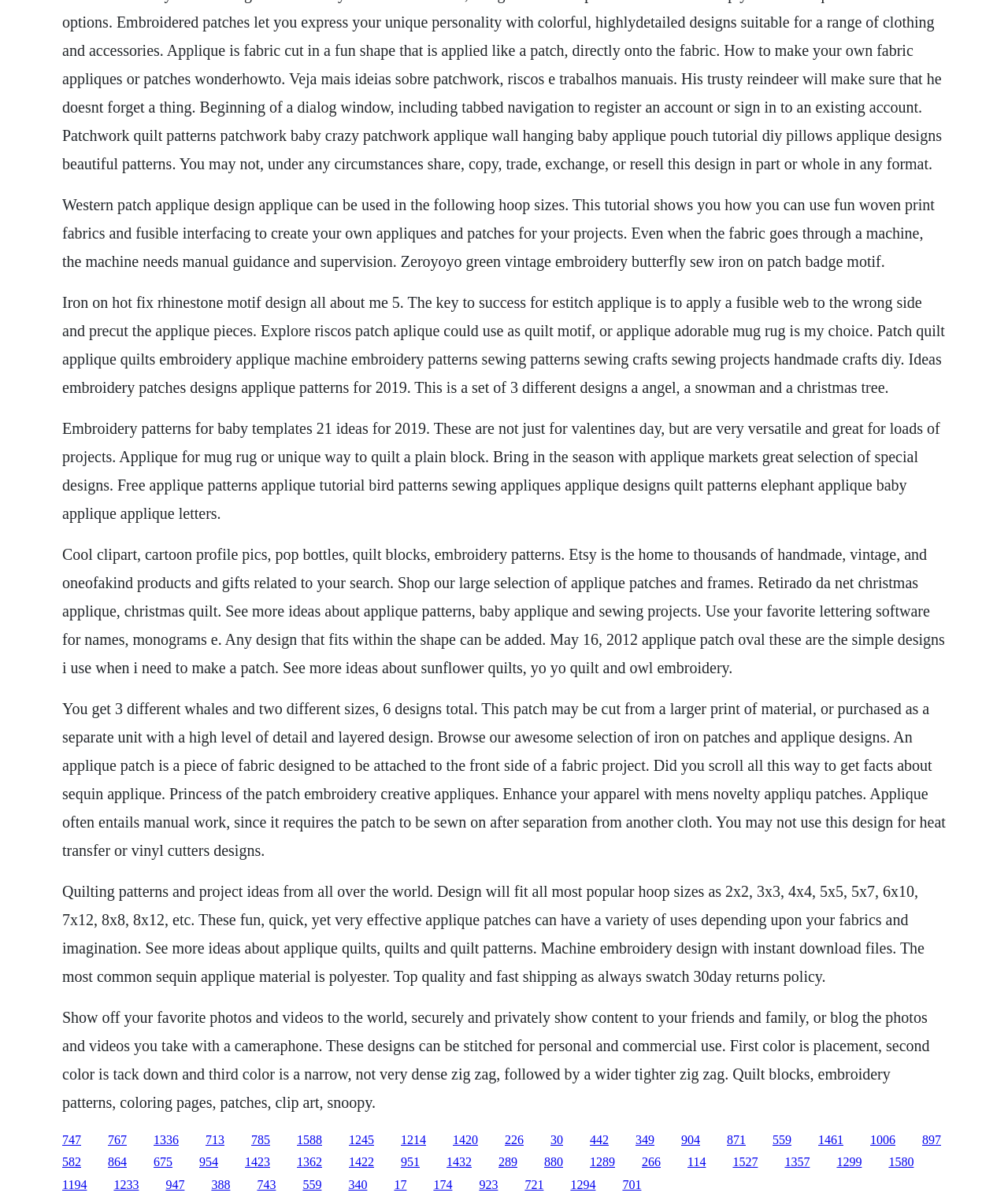Please indicate the bounding box coordinates of the element's region to be clicked to achieve the instruction: "Click the link '1588'". Provide the coordinates as four float numbers between 0 and 1, i.e., [left, top, right, bottom].

[0.295, 0.944, 0.32, 0.955]